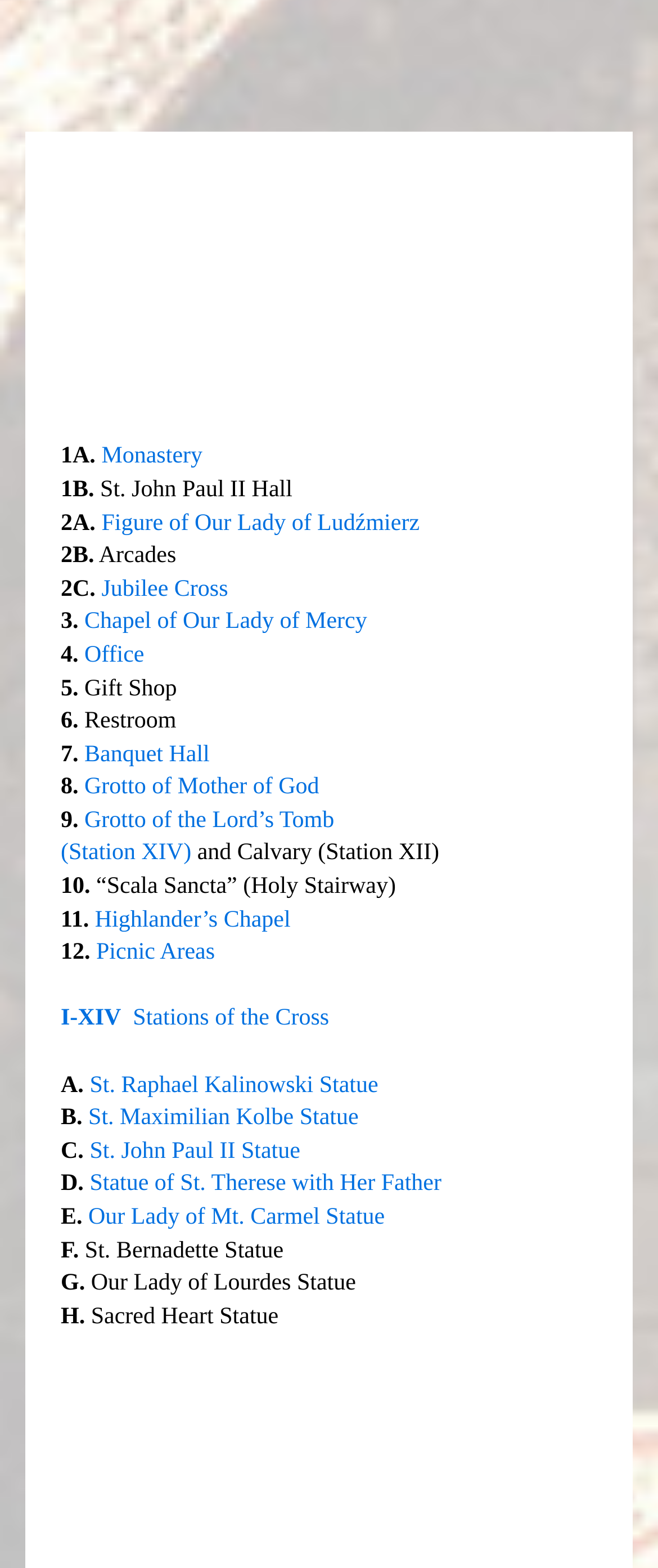Provide the bounding box coordinates for the UI element described in this sentence: "parent_node: Search for: value="Search"". The coordinates should be four float values between 0 and 1, i.e., [left, top, right, bottom].

None